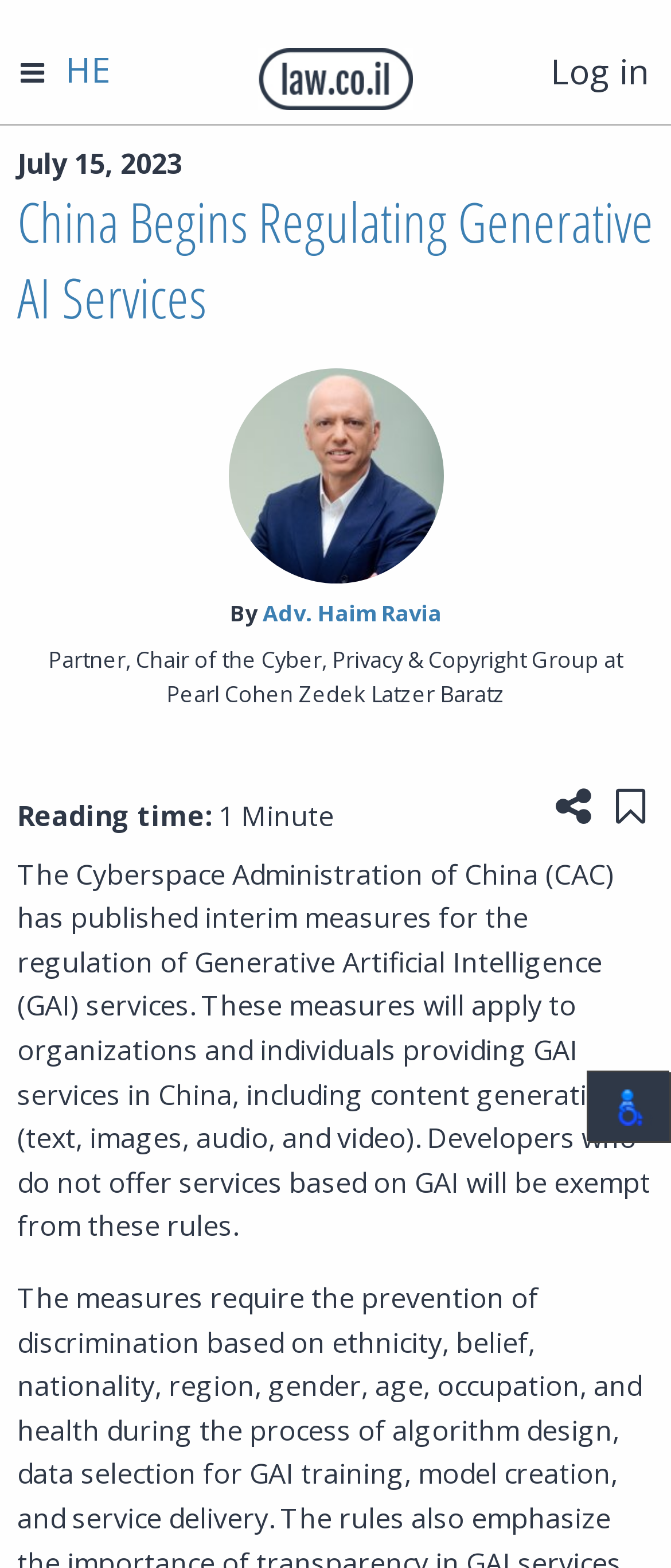Based on the image, provide a detailed and complete answer to the question: 
What is the date of the article?

I found the date by looking at the time element at the top of the page, which displays the date 'July 15, 2023'.